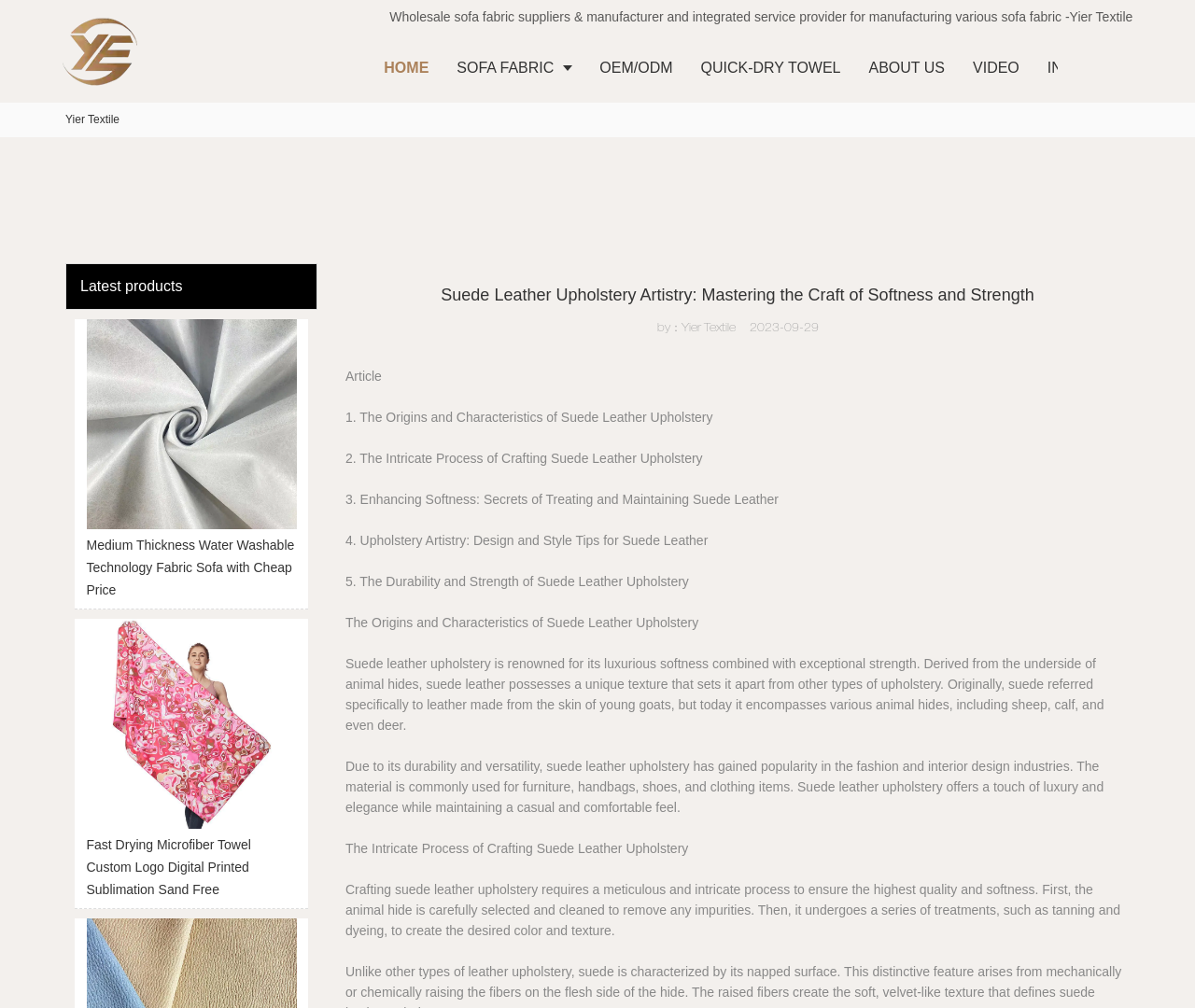Determine the bounding box coordinates of the clickable region to carry out the instruction: "Learn about 'OEM/ODM' services".

[0.49, 0.033, 0.575, 0.102]